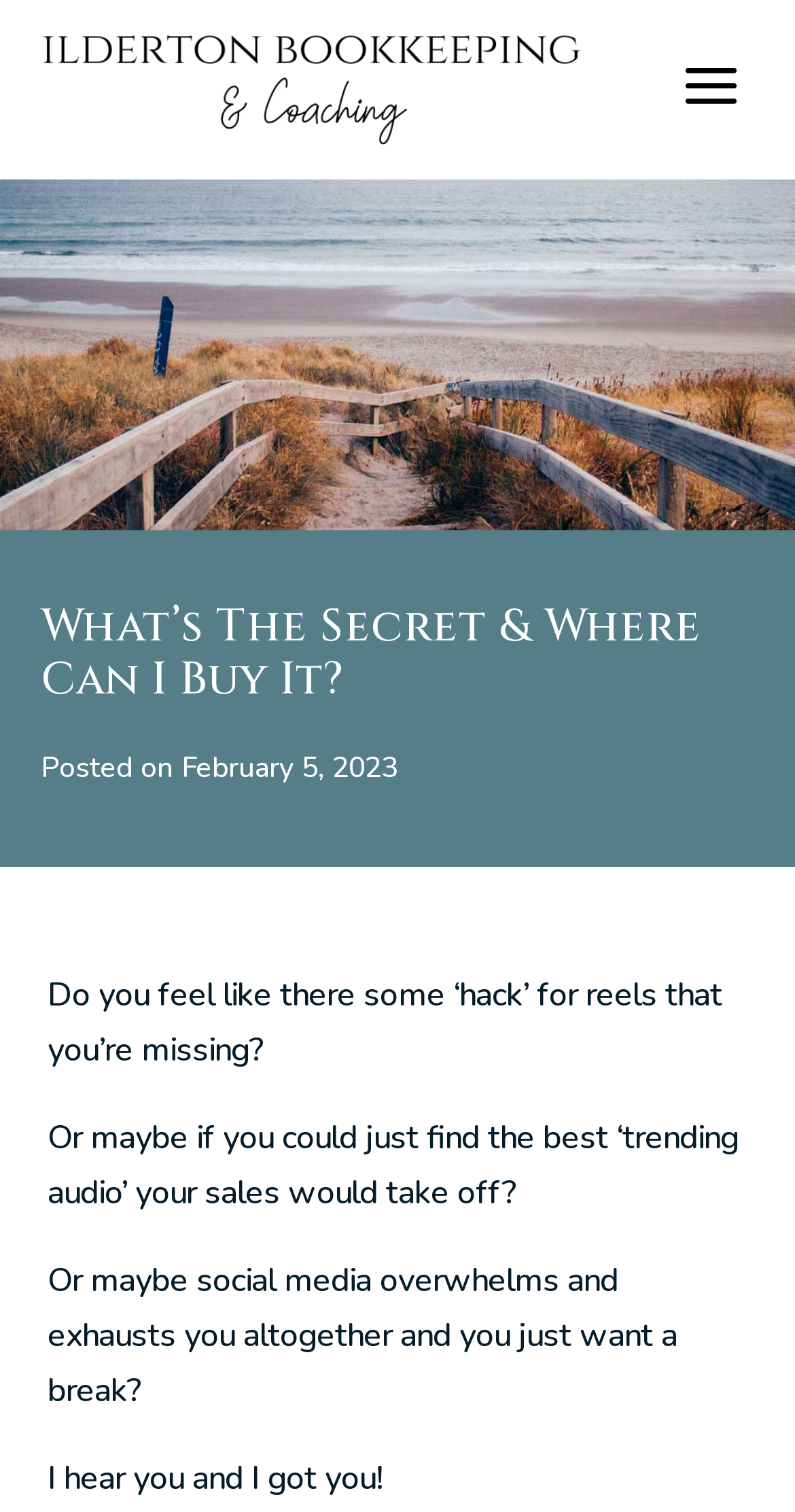Answer the question in one word or a short phrase:
How many paragraphs are in the article?

4